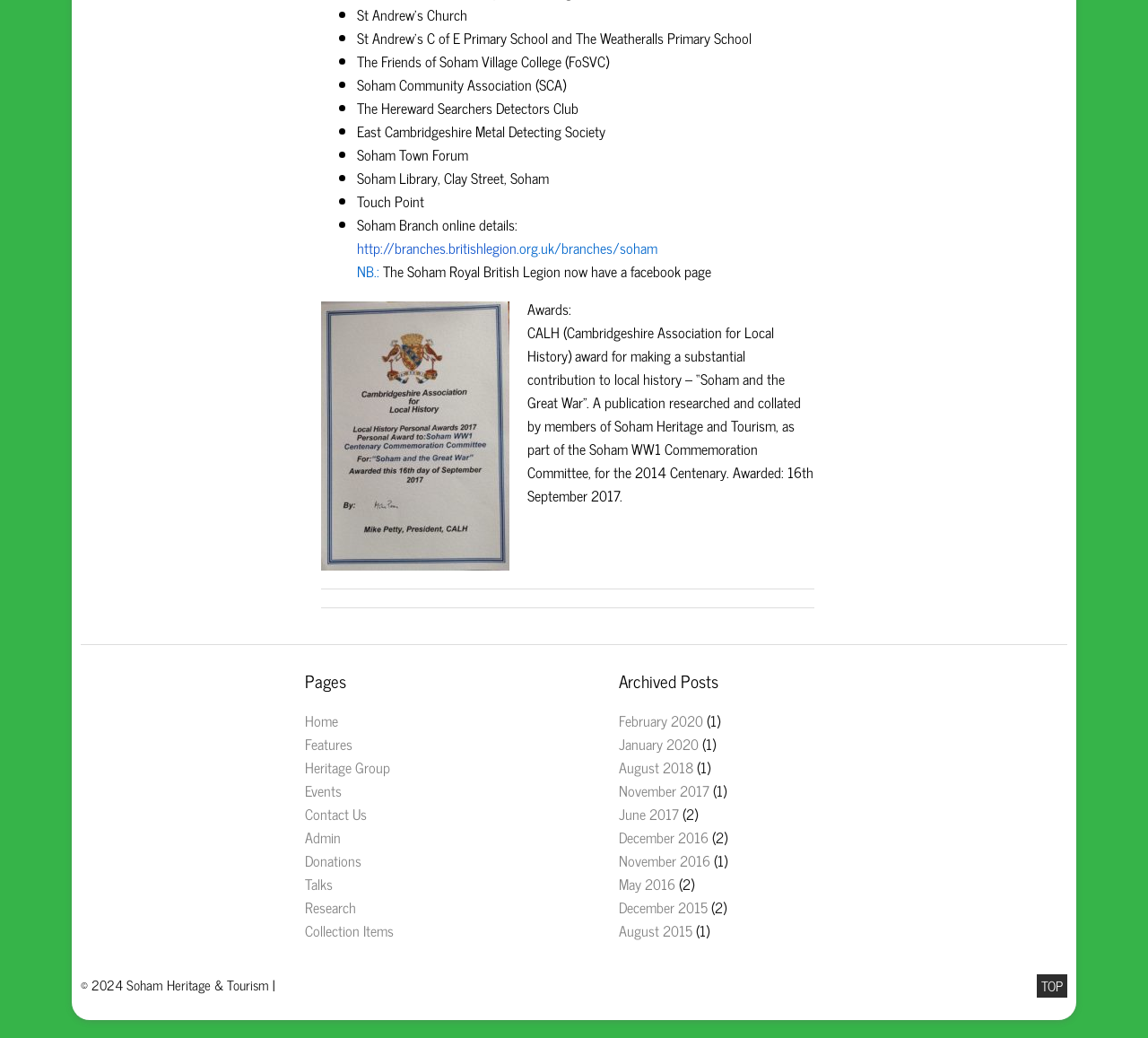Determine the bounding box coordinates of the element's region needed to click to follow the instruction: "View the 'Awards' section". Provide these coordinates as four float numbers between 0 and 1, formatted as [left, top, right, bottom].

[0.459, 0.286, 0.498, 0.309]